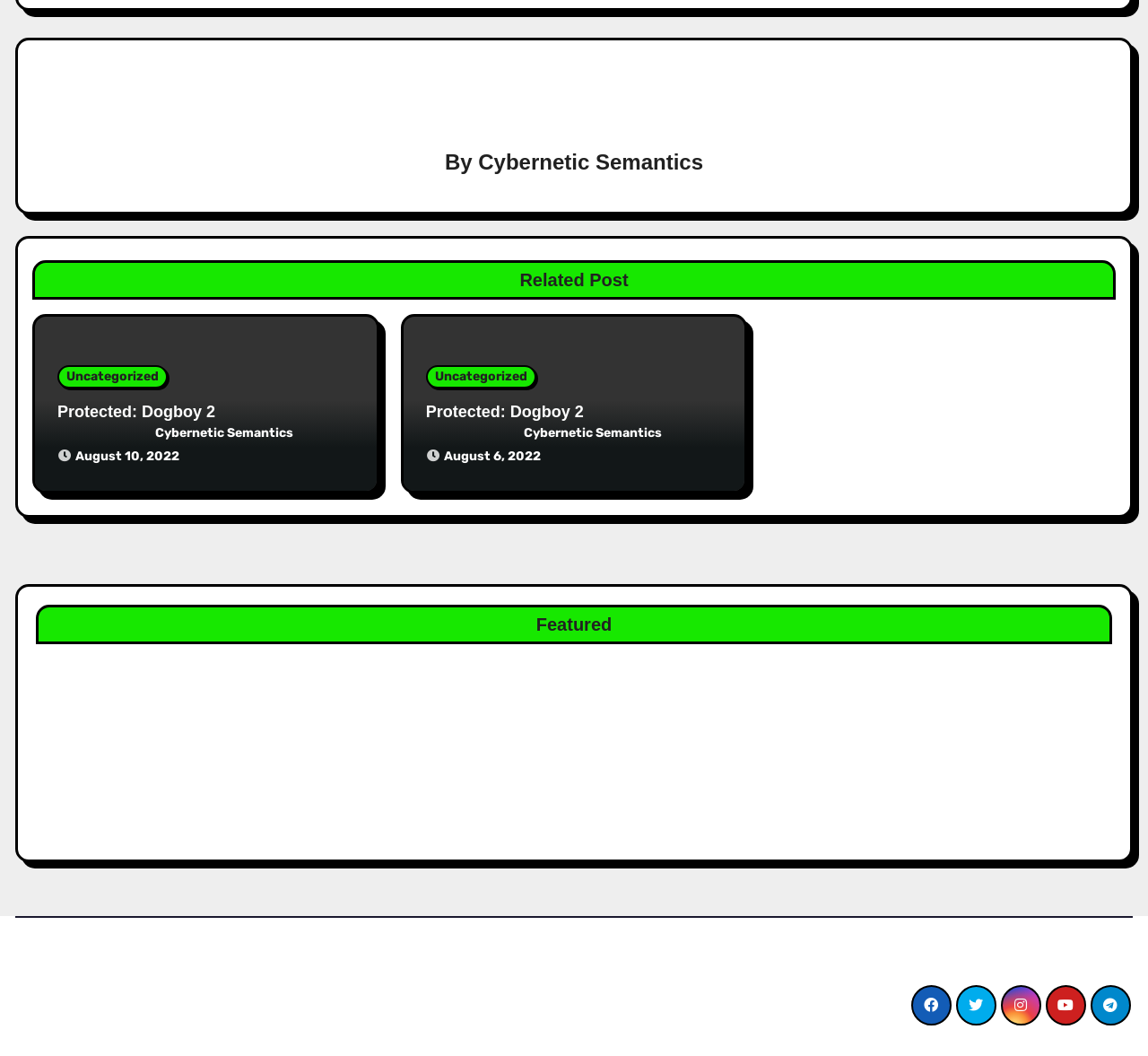Show the bounding box coordinates of the region that should be clicked to follow the instruction: "Click on the 'Cybernetic Semantics' link."

[0.028, 0.058, 0.972, 0.126]